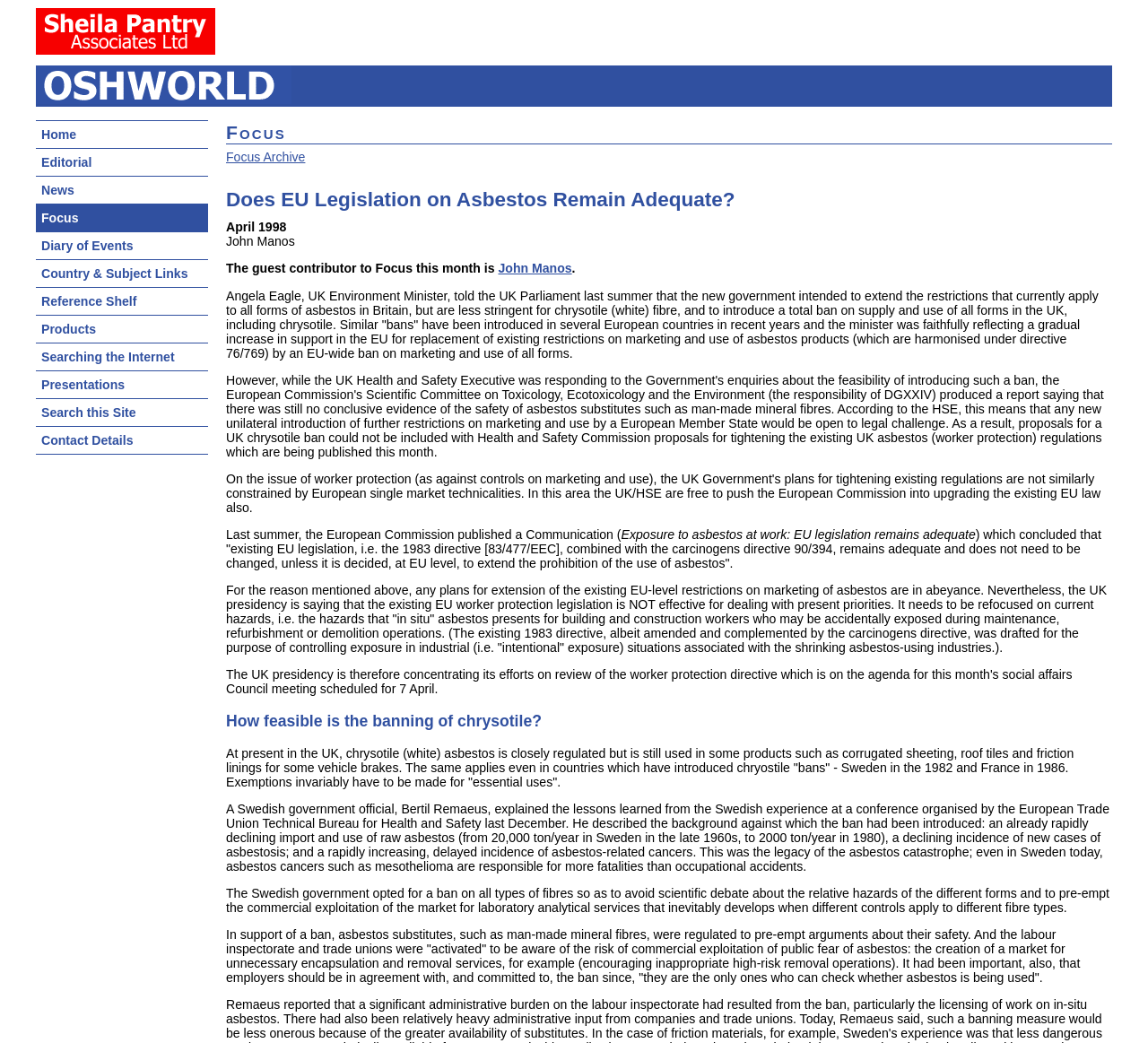What is the name of the country where the government official Bertil Remaeus is from?
Examine the image closely and answer the question with as much detail as possible.

I found the answer by looking at the text 'A Swedish government official, Bertil Remaeus, explained the lessons learned from the Swedish experience...' which indicates that Bertil Remaeus is from Sweden.